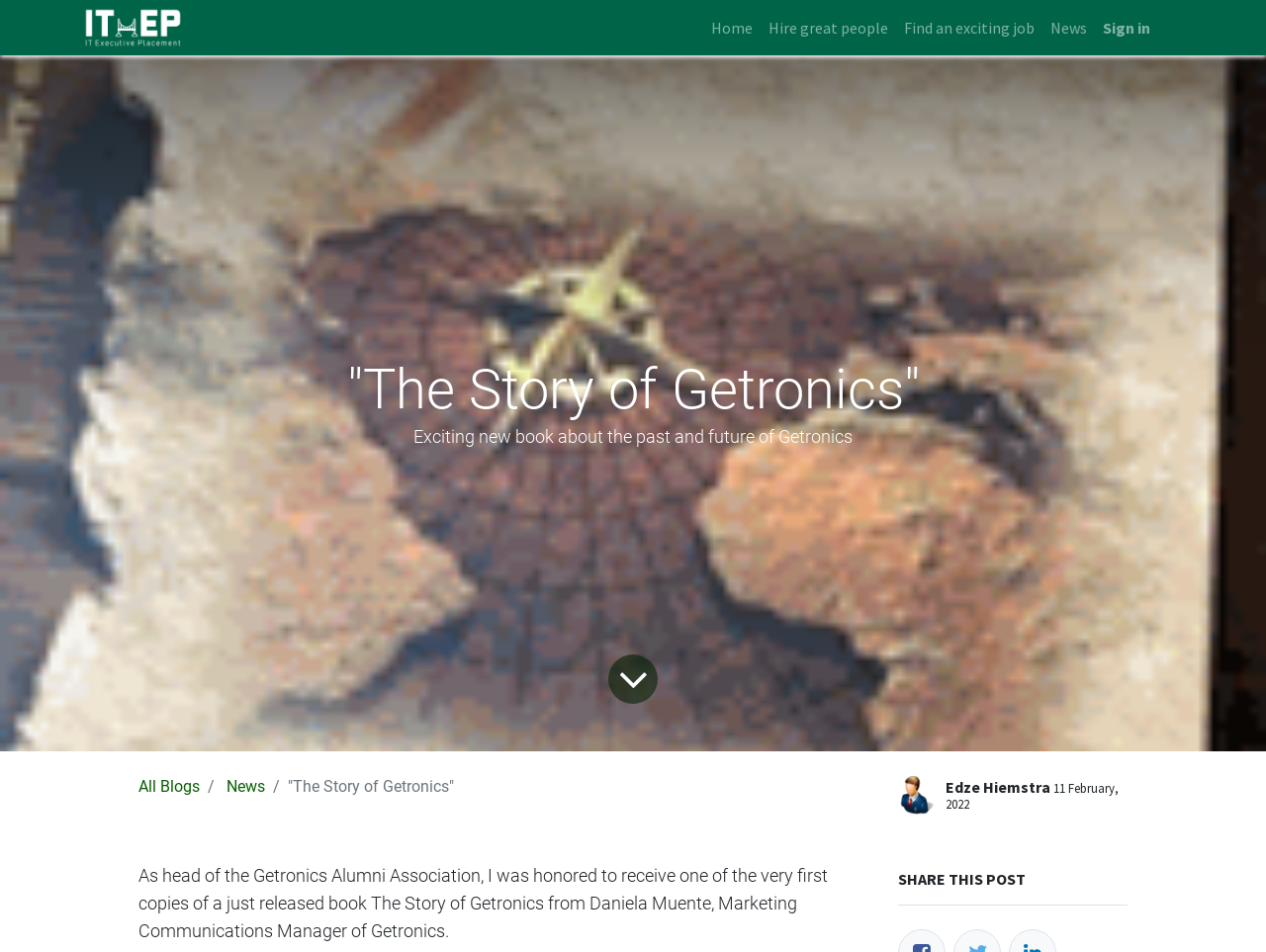Identify the bounding box coordinates of the part that should be clicked to carry out this instruction: "Read the blog content".

[0.48, 0.687, 0.52, 0.74]